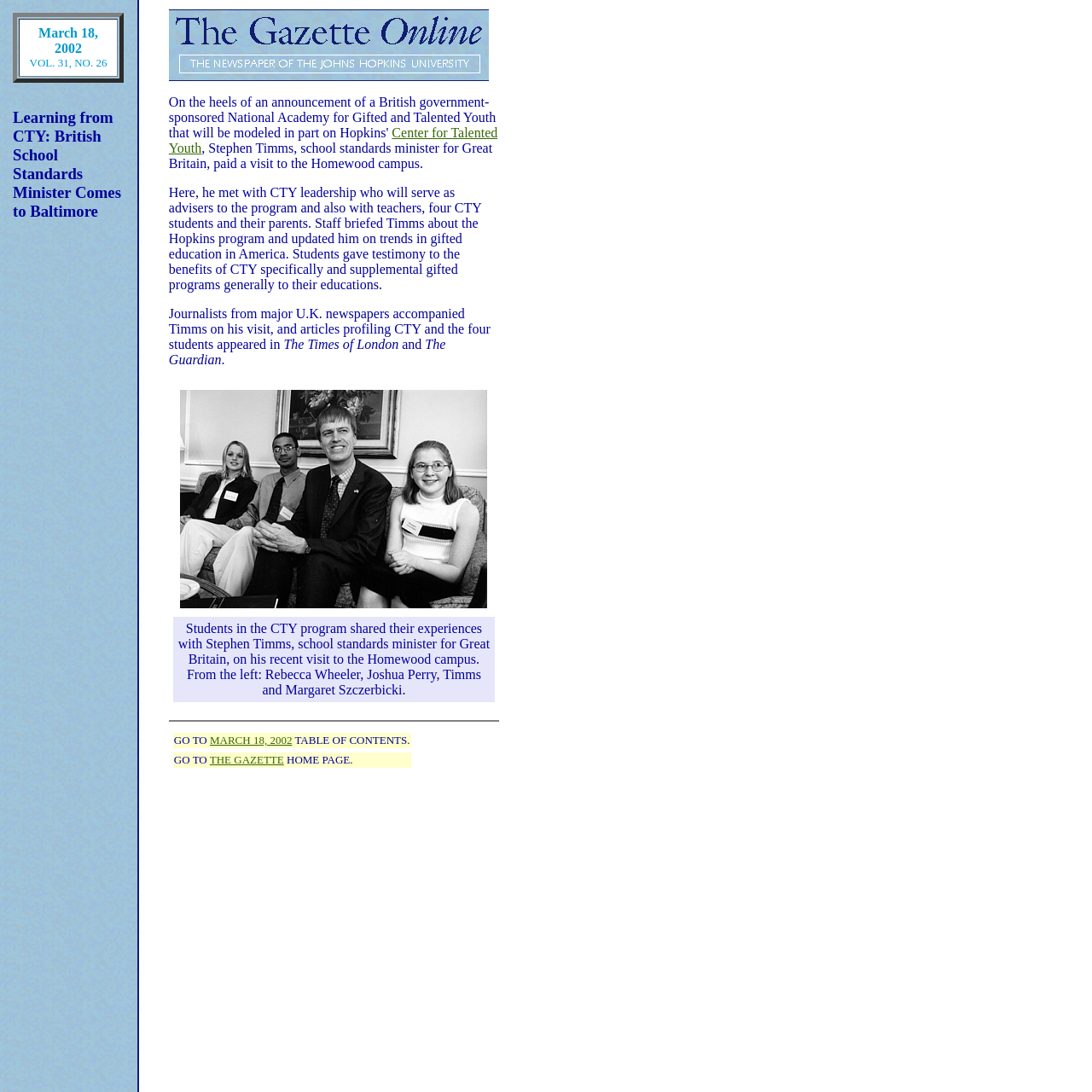Determine the bounding box for the UI element as described: "THE GAZETTE". The coordinates should be represented as four float numbers between 0 and 1, formatted as [left, top, right, bottom].

[0.192, 0.69, 0.26, 0.702]